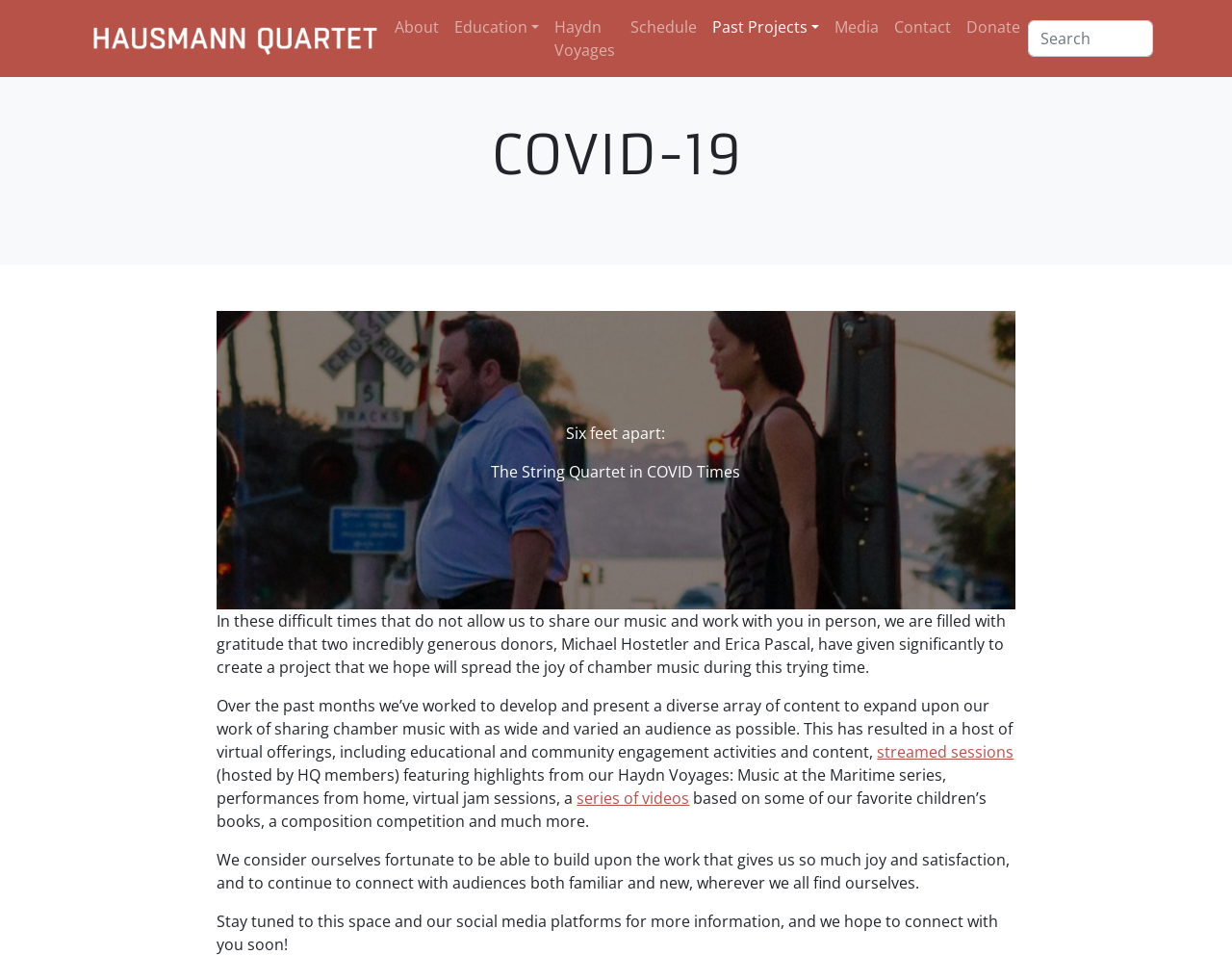Locate the bounding box coordinates of the UI element described by: "Schedule". Provide the coordinates as four float numbers between 0 and 1, formatted as [left, top, right, bottom].

[0.506, 0.008, 0.572, 0.048]